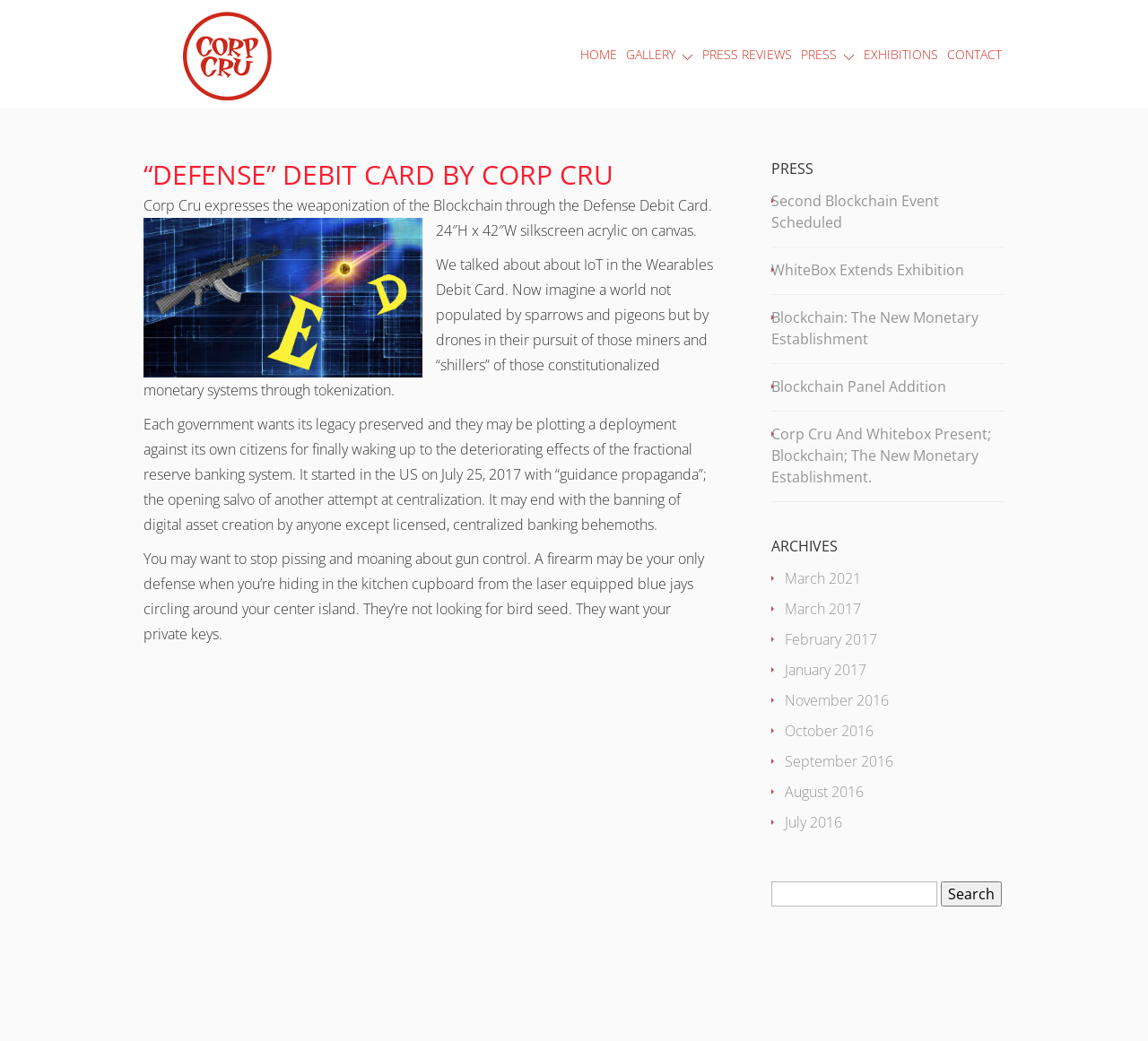Find the bounding box of the UI element described as follows: "Exhibitions".

[0.75, 0.047, 0.82, 0.086]